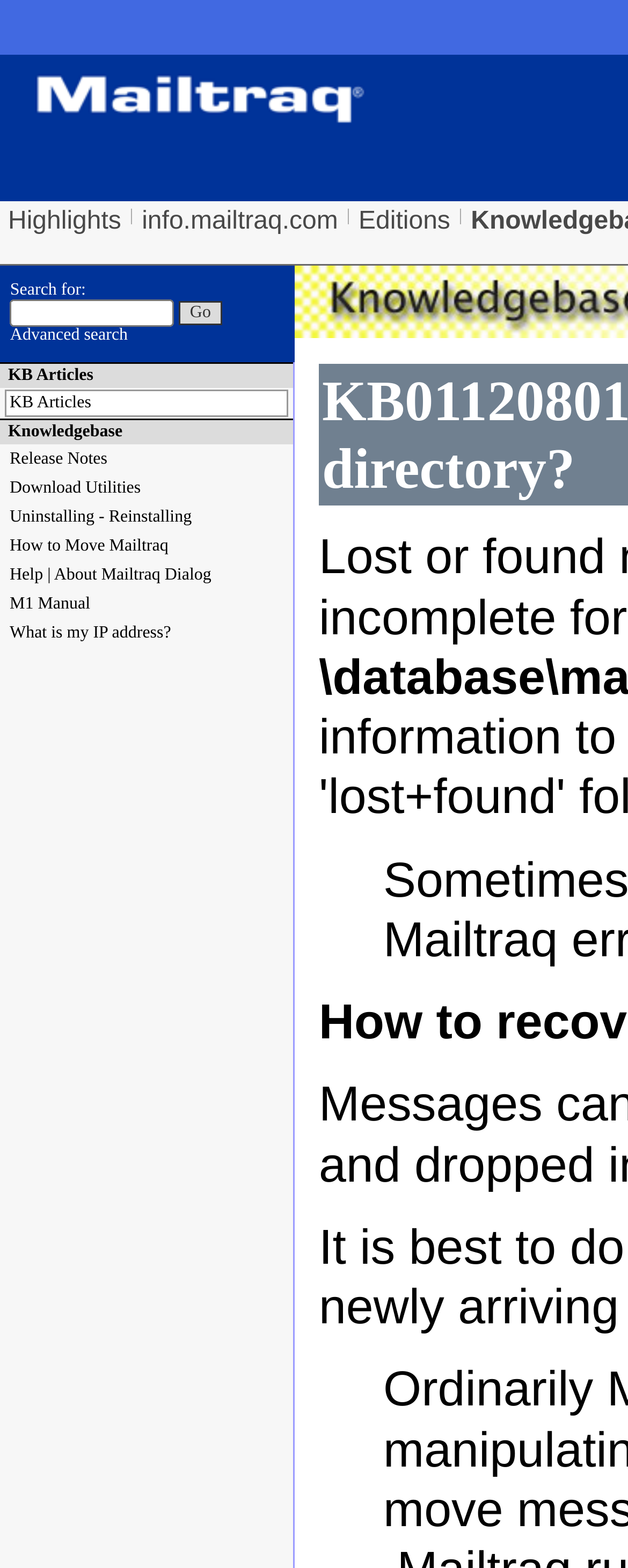Identify the bounding box coordinates of the region I need to click to complete this instruction: "Go to Mailtraq homepage".

[0.008, 0.068, 0.587, 0.085]